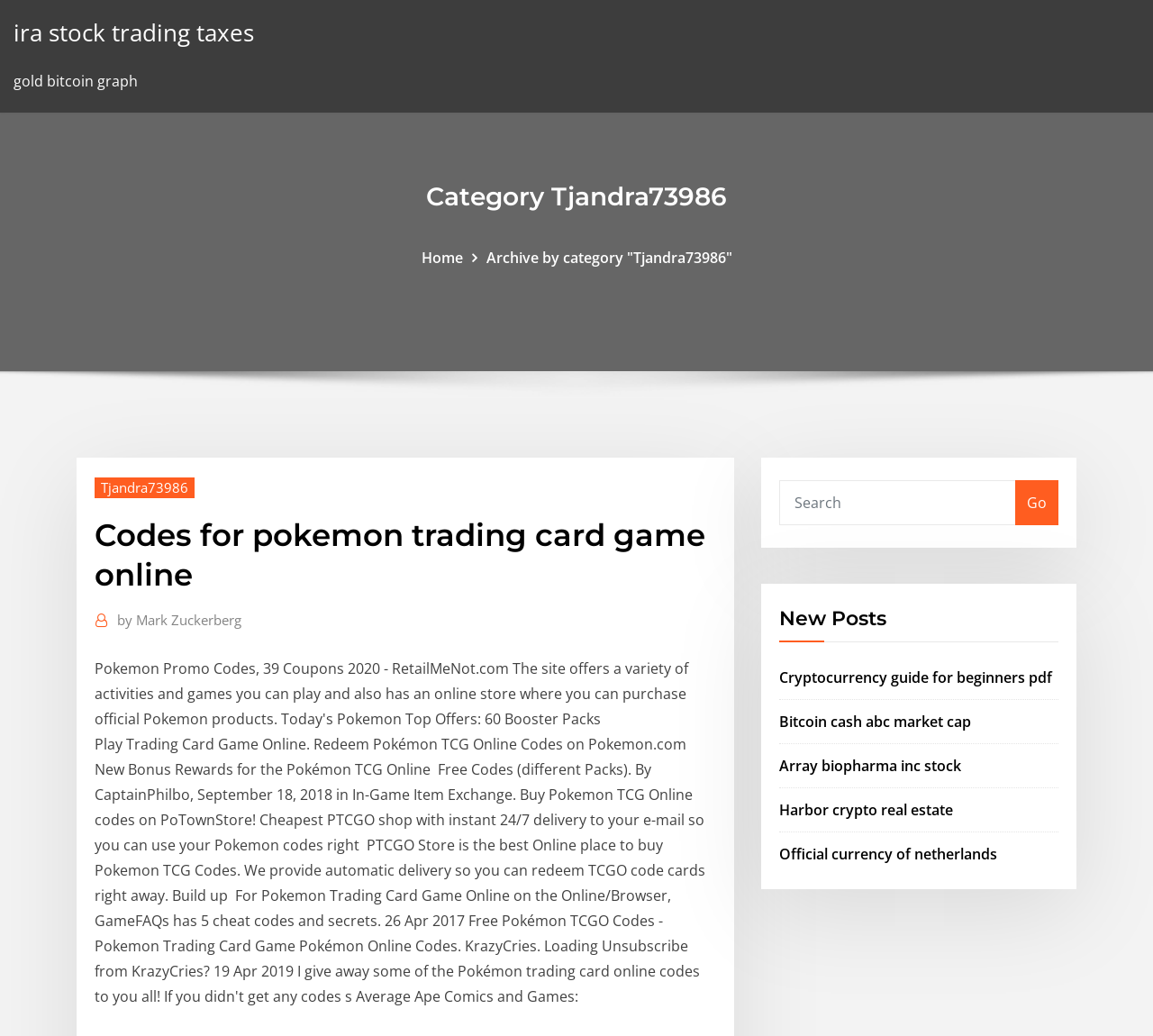Can you identify the bounding box coordinates of the clickable region needed to carry out this instruction: 'Search for something'? The coordinates should be four float numbers within the range of 0 to 1, stated as [left, top, right, bottom].

[0.676, 0.463, 0.881, 0.507]